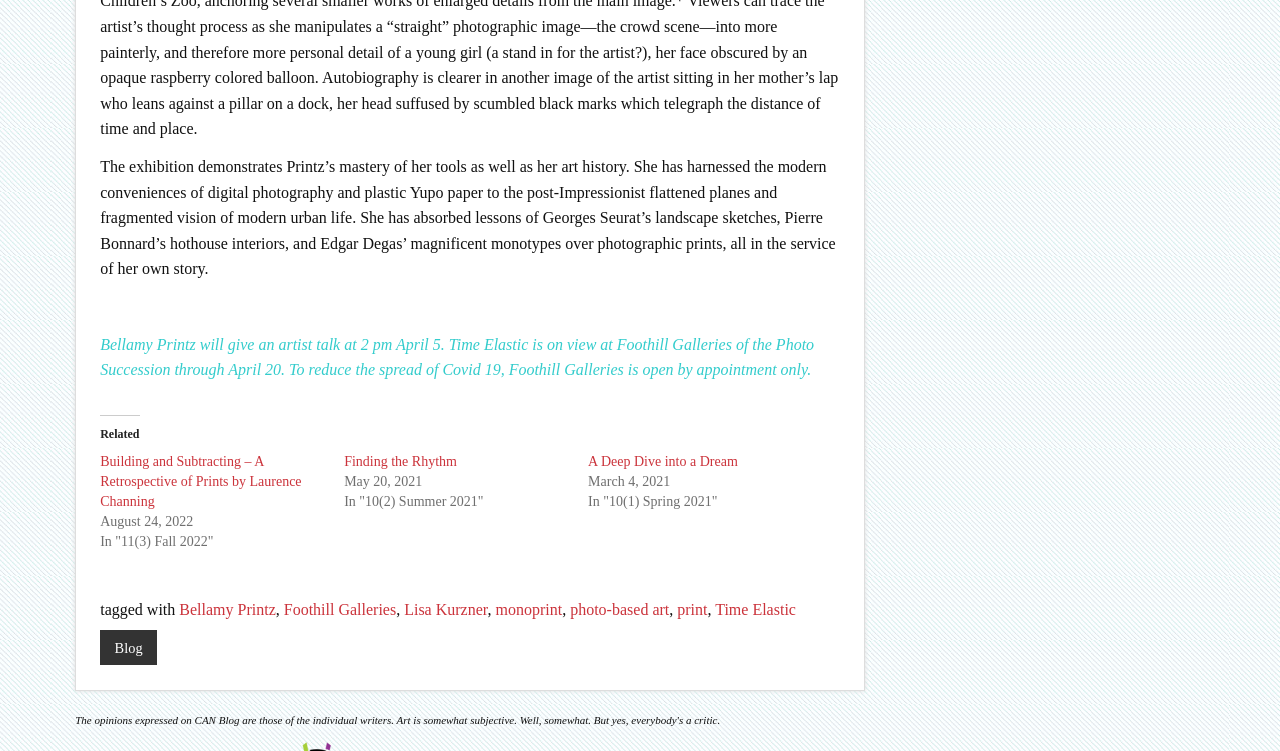Please identify the bounding box coordinates of the element's region that needs to be clicked to fulfill the following instruction: "Explore the blog". The bounding box coordinates should consist of four float numbers between 0 and 1, i.e., [left, top, right, bottom].

[0.078, 0.839, 0.123, 0.886]